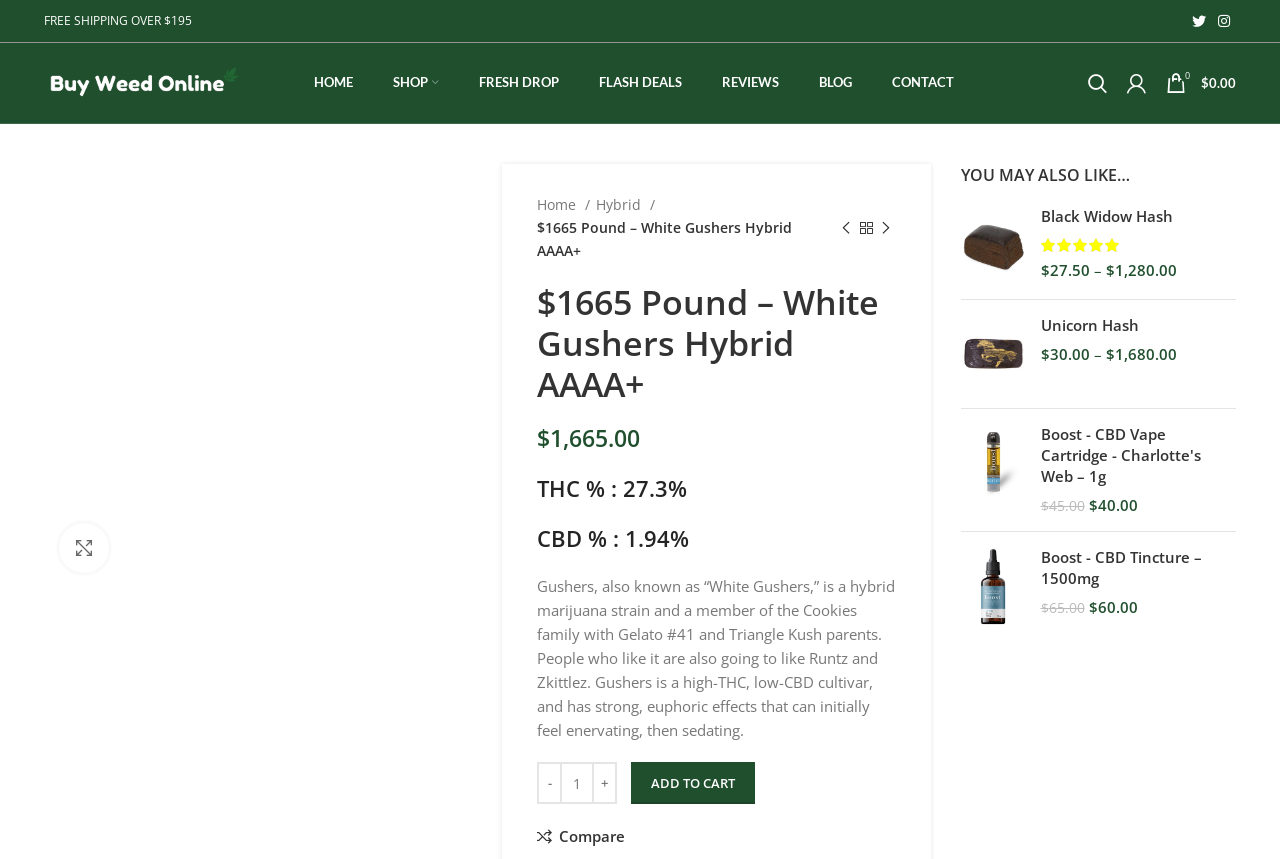Determine the bounding box coordinates of the region that needs to be clicked to achieve the task: "Compare products".

[0.42, 0.965, 0.488, 0.983]